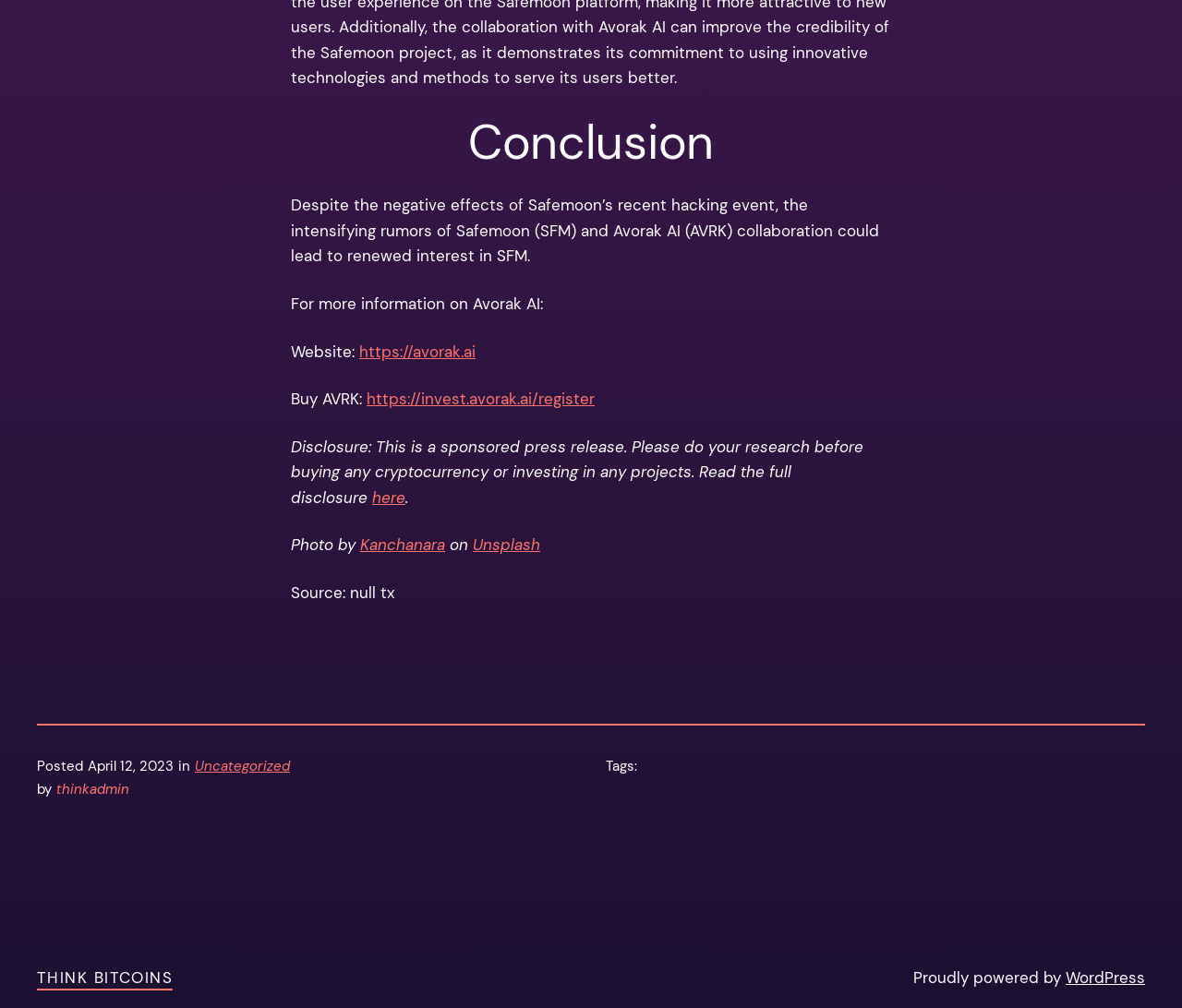Given the element description https://invest.avorak.ai/register, predict the bounding box coordinates for the UI element in the webpage screenshot. The format should be (top-left x, top-left y, bottom-right x, bottom-right y), and the values should be between 0 and 1.

[0.31, 0.386, 0.503, 0.406]